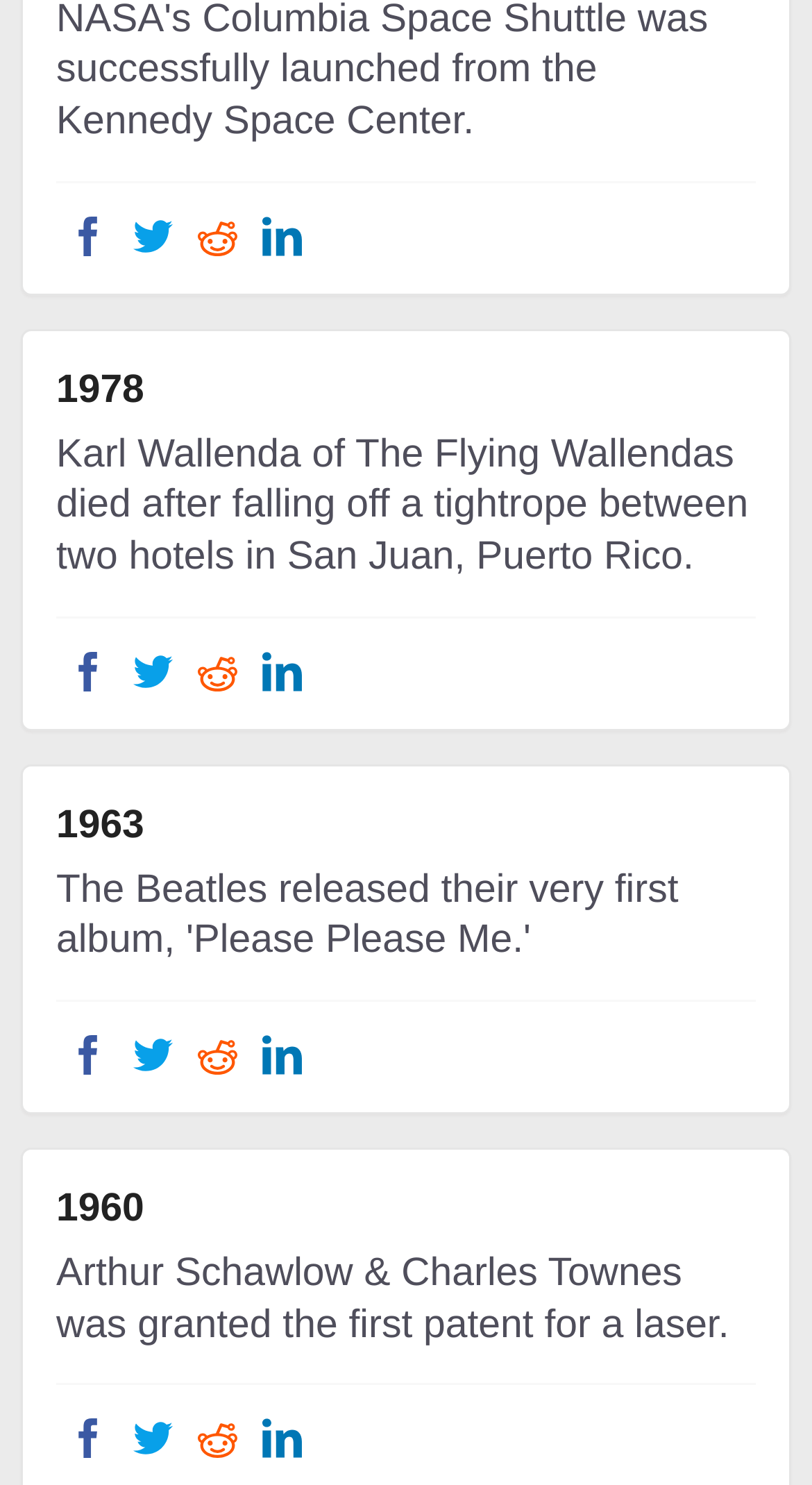Determine the bounding box for the described UI element: "1978".

[0.069, 0.248, 0.178, 0.277]